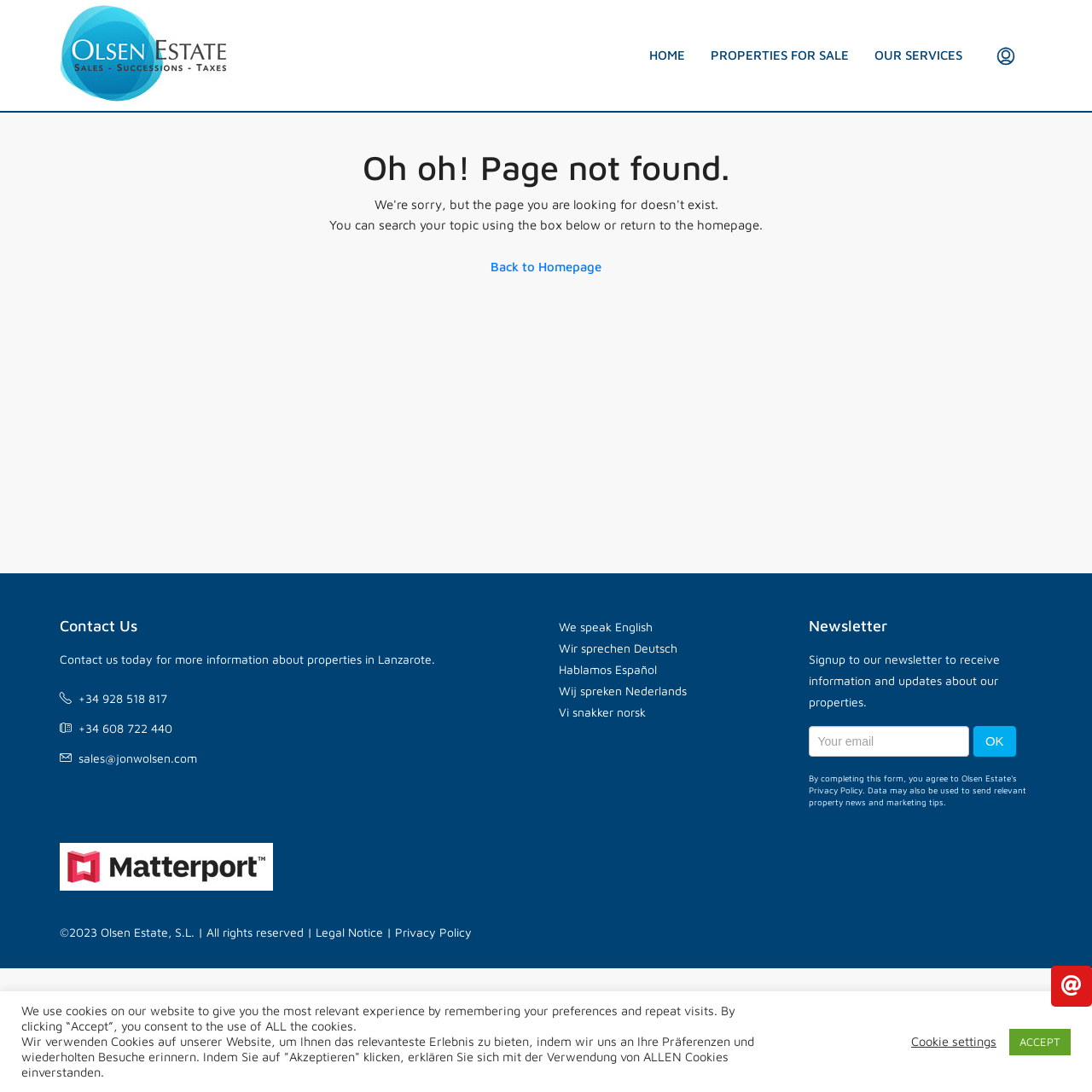What is the company name?
From the details in the image, provide a complete and detailed answer to the question.

The company name can be found in the logo link at the top left corner of the webpage, which is 'logo' and also in the copyright text at the bottom of the webpage, which is '©2023 Olsen Estate, S.L. | All rights reserved |'.